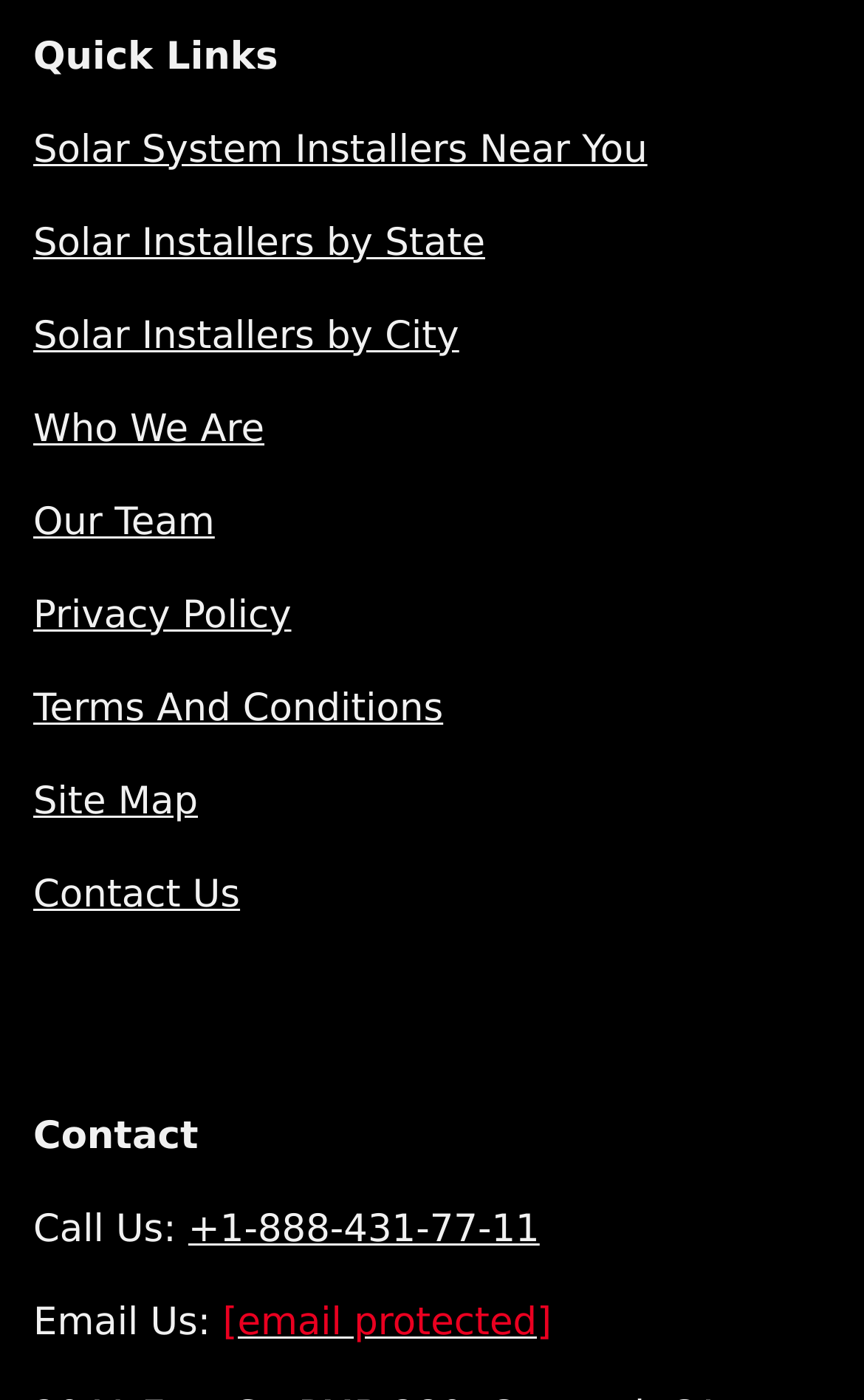Answer briefly with one word or phrase:
How many sections are there in the webpage?

2